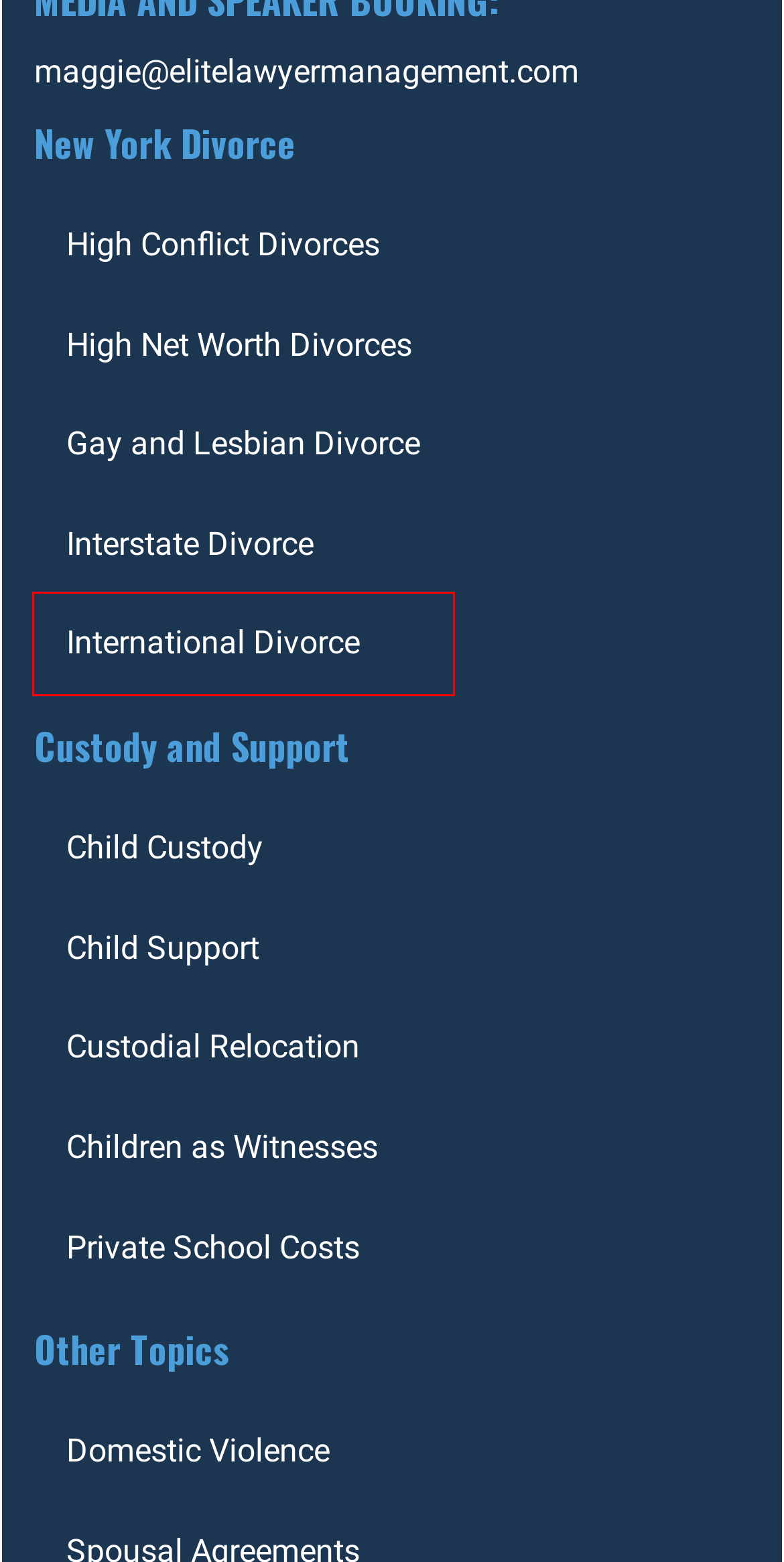A screenshot of a webpage is given, featuring a red bounding box around a UI element. Please choose the webpage description that best aligns with the new webpage after clicking the element in the bounding box. These are the descriptions:
A. Navigating Domestic Violence in New York Divorce [free guide]
B. New York City Divorce? Business Valuations for Divorce Asset Splits
C. NYC Gay & Lesbian Divorces – Legal Issues | Bikel Rosenthal & Schanfield
D. Custodial Parent Moving from New York? Custody Relocation Lawyers
E. The One Percent Divorce | Dror Bikel | Sutton Hart Press
F. NY Matrimonial Lawyers – Family Law Attorneys | Bikel Rosenthal & Schanfield
G. New York Divorce w/International Issues? Bikel Rosenthal & Schanfield NYC Lawyers
H. Domestic Violence and New York Divorces | DV Lawyers in NYC

G